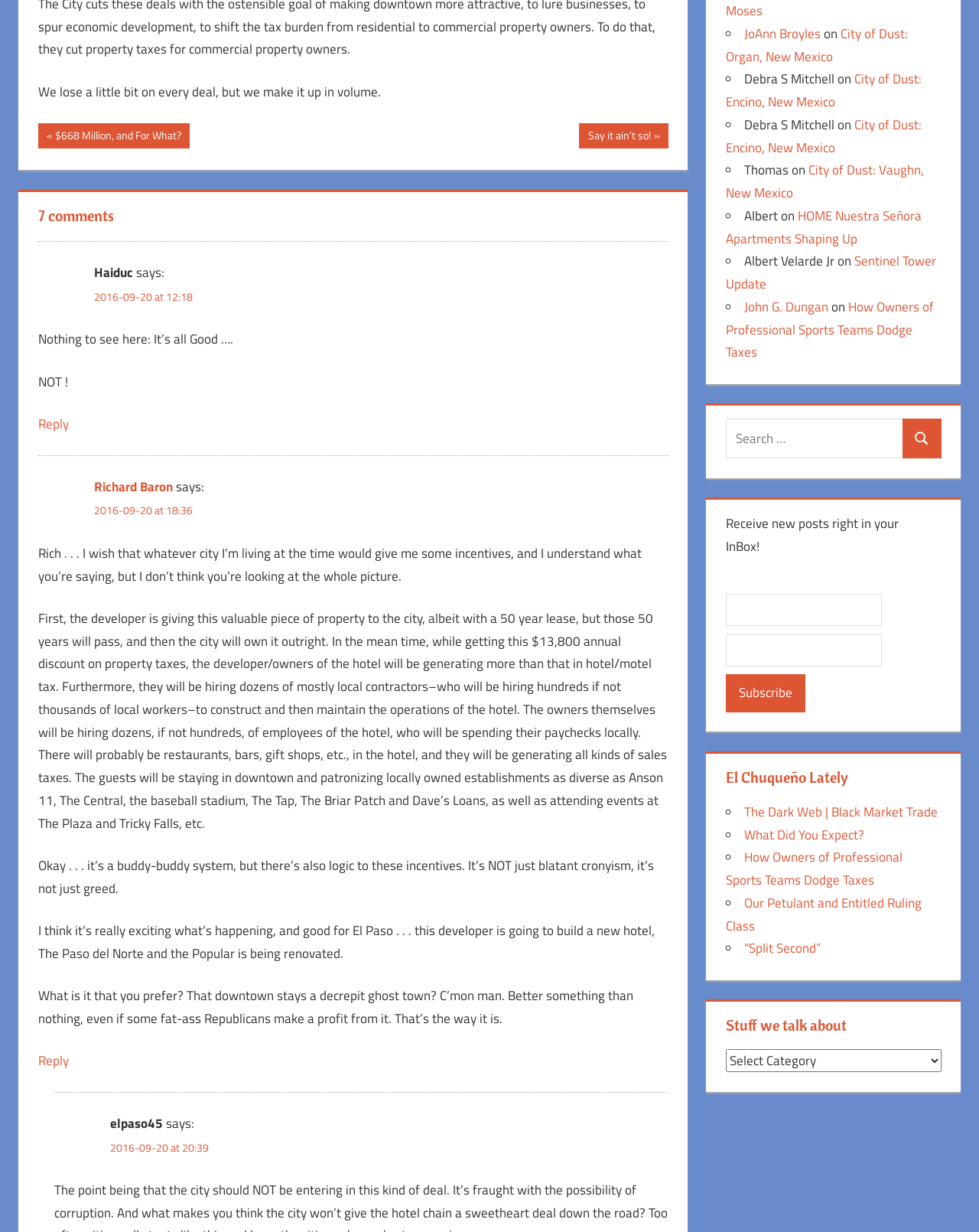What is the name of the blog or website?
Look at the image and answer the question using a single word or phrase.

El Chuqueño